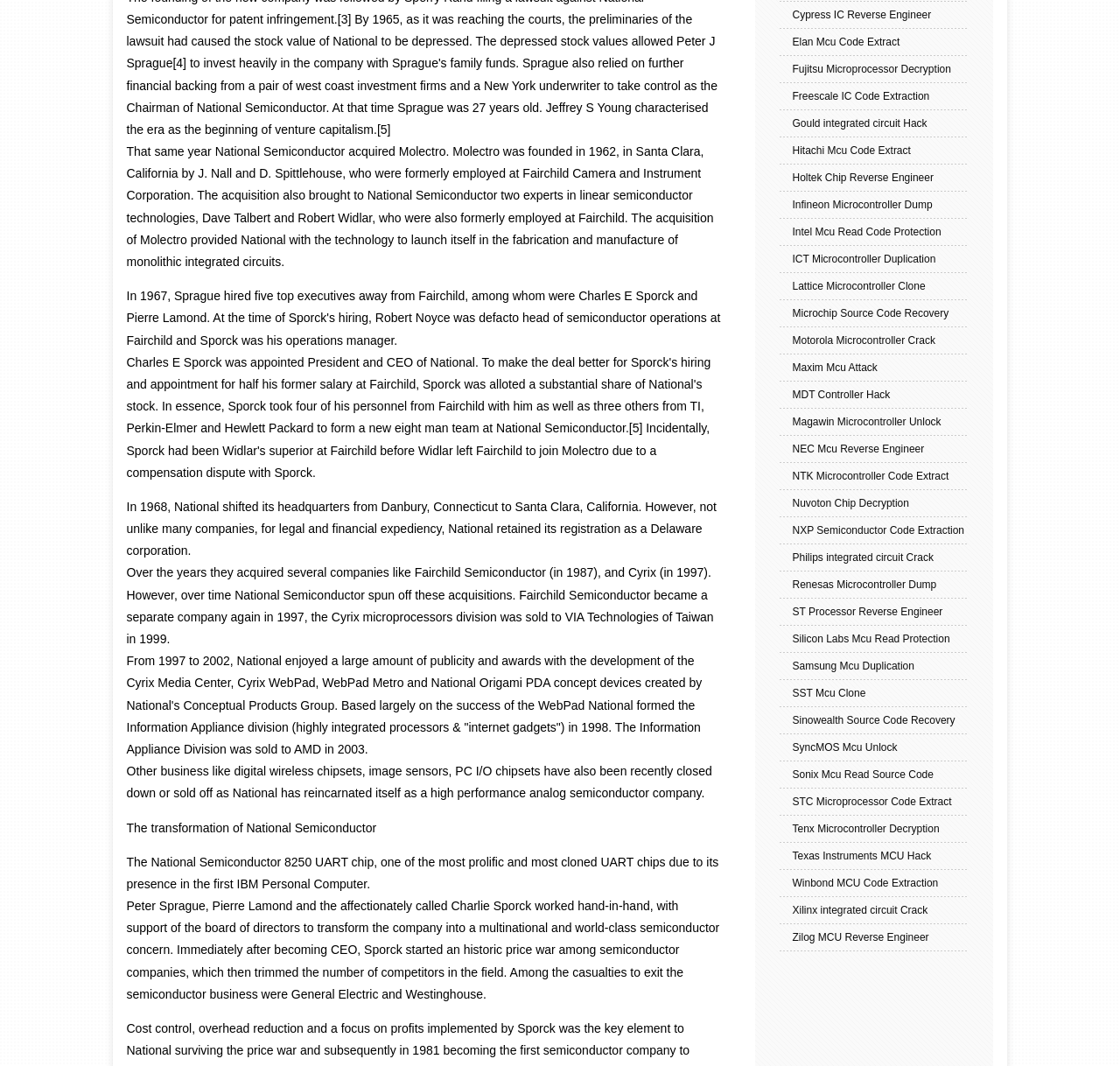Who was the CEO who started a price war among semiconductor companies?
Look at the image and respond to the question as thoroughly as possible.

According to the text, Peter Sprague, Pierre Lamond, and Charlie Sporck worked together to transform National Semiconductor into a multinational and world-class semiconductor concern, and immediately after becoming CEO, Sporck started an historic price war among semiconductor companies.